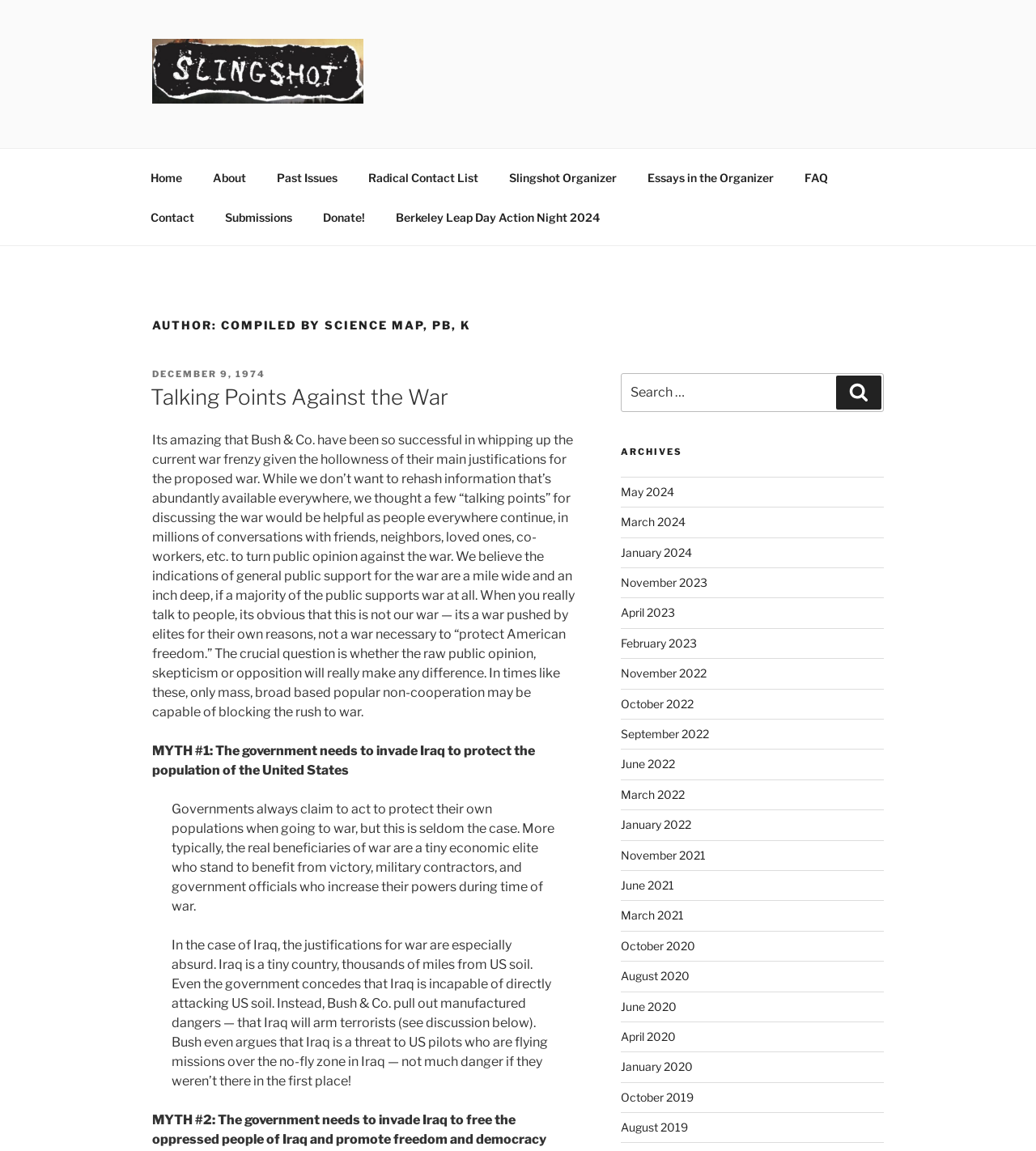Locate the bounding box coordinates of the element's region that should be clicked to carry out the following instruction: "View the 'Talking Points Against the War' article". The coordinates need to be four float numbers between 0 and 1, i.e., [left, top, right, bottom].

[0.147, 0.333, 0.556, 0.358]